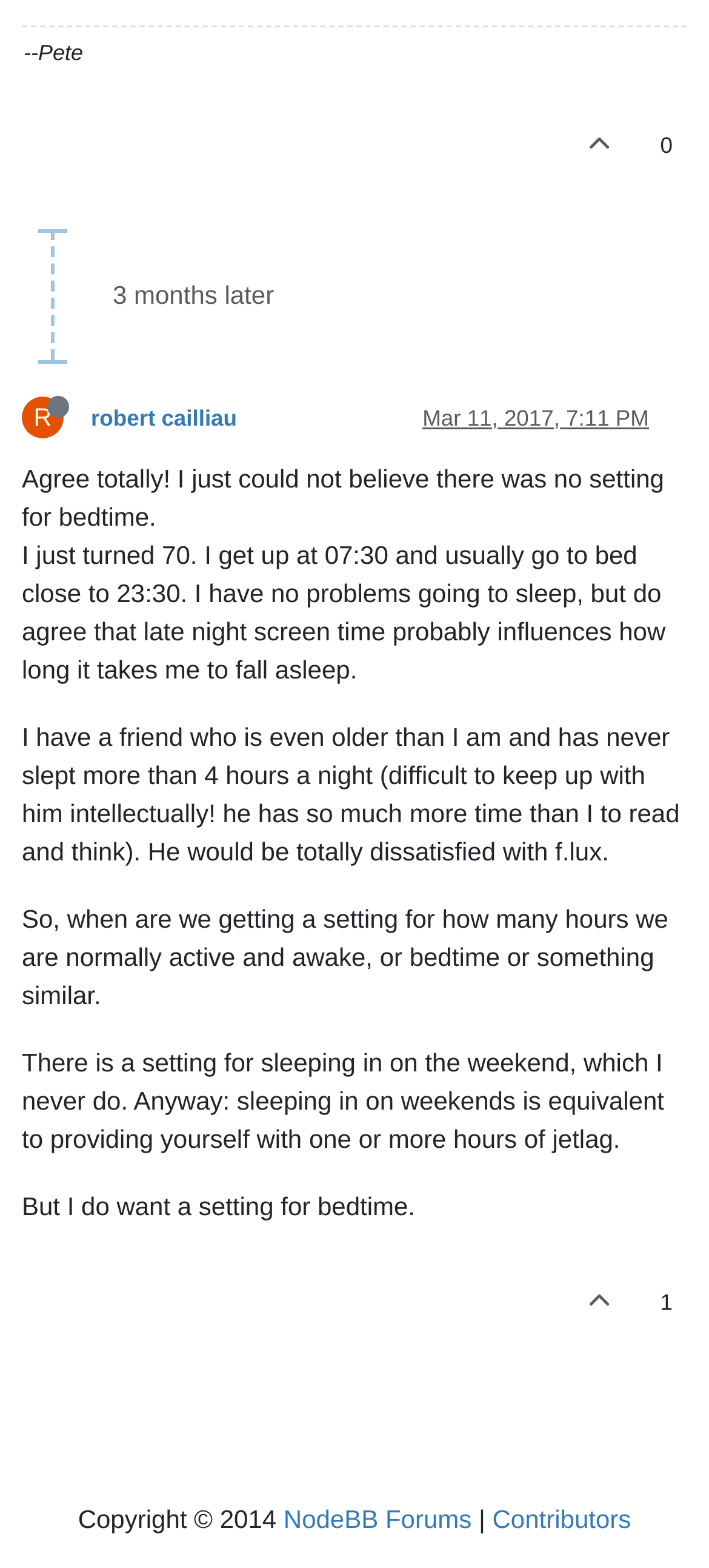Identify the coordinates of the bounding box for the element described below: "robert cailliau". Return the coordinates as four float numbers between 0 and 1: [left, top, right, bottom].

[0.128, 0.258, 0.334, 0.274]